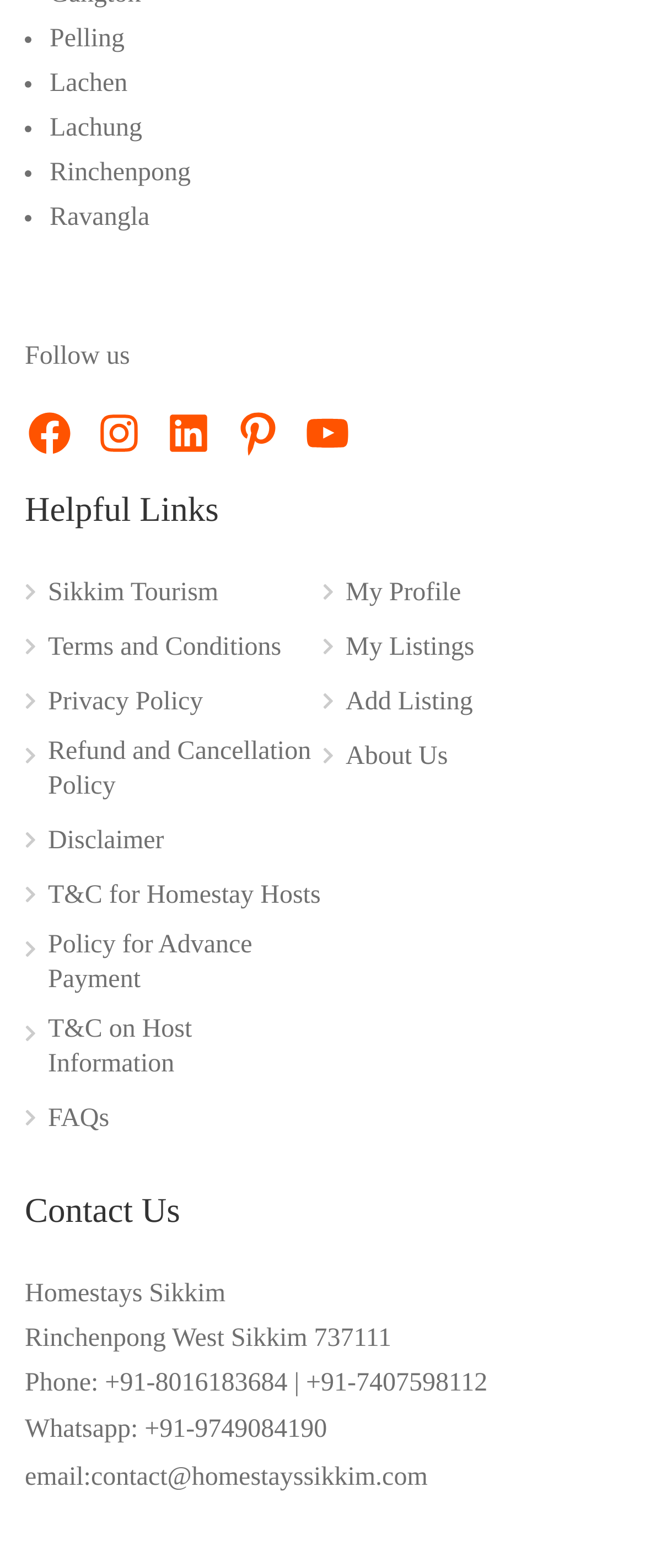Determine the bounding box coordinates (top-left x, top-left y, bottom-right x, bottom-right y) of the UI element described in the following text: Terms and Conditions

[0.038, 0.402, 0.436, 0.434]